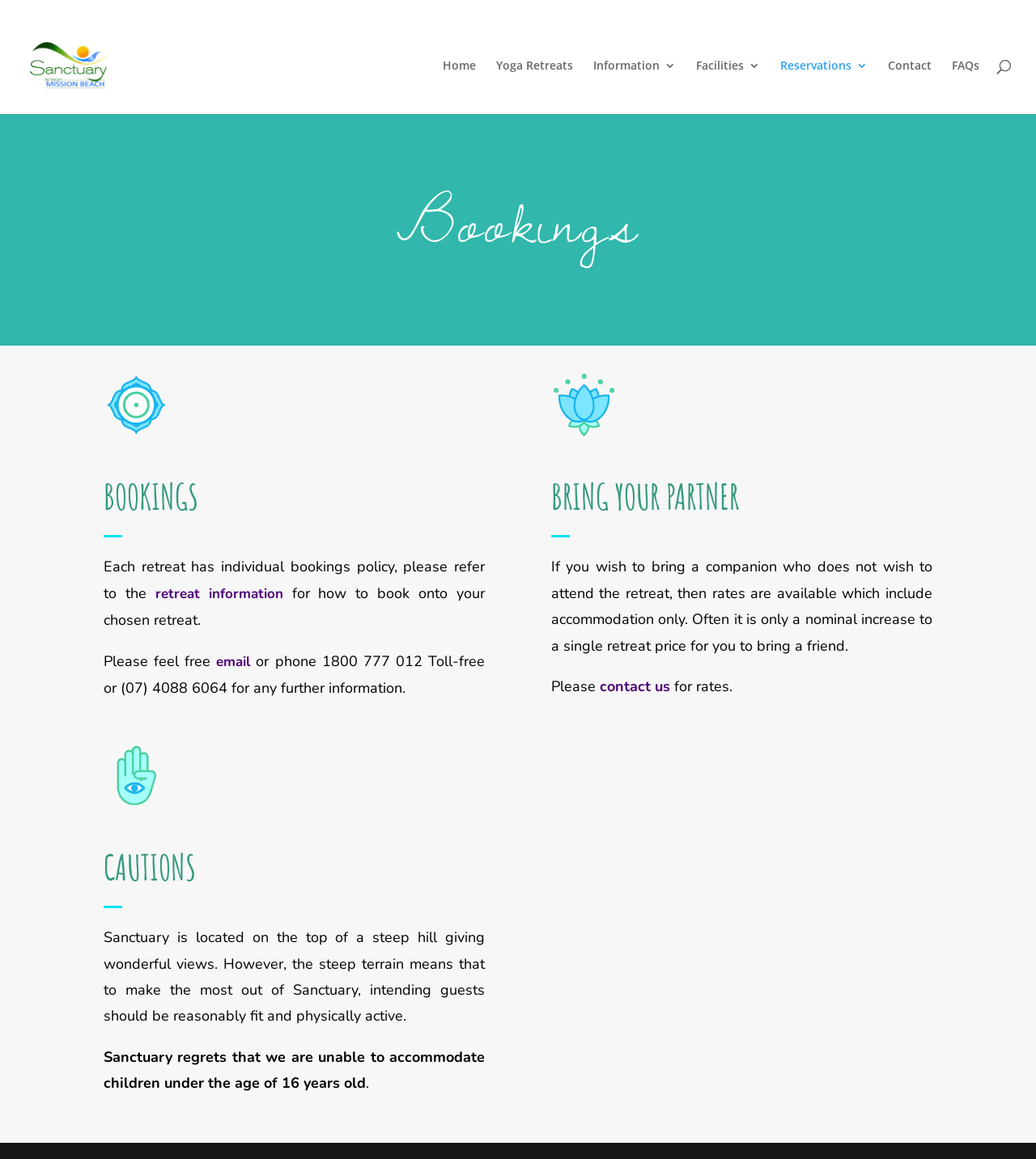From the webpage screenshot, predict the bounding box coordinates (top-left x, top-left y, bottom-right x, bottom-right y) for the UI element described here: BOOK APPOINTMENT / CONTACT US

None